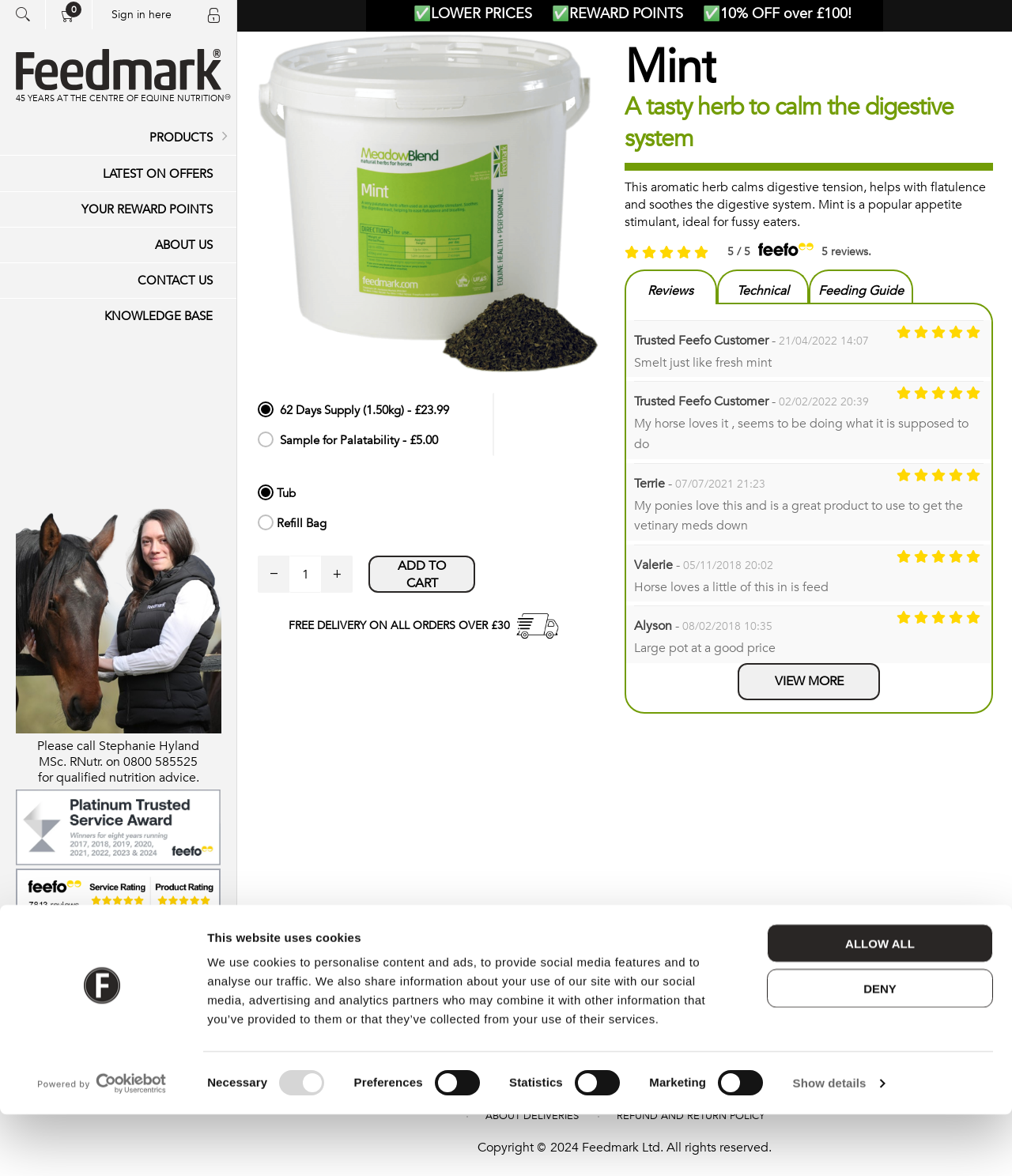Please provide a brief answer to the question using only one word or phrase: 
What types of horse supplements are available?

Various